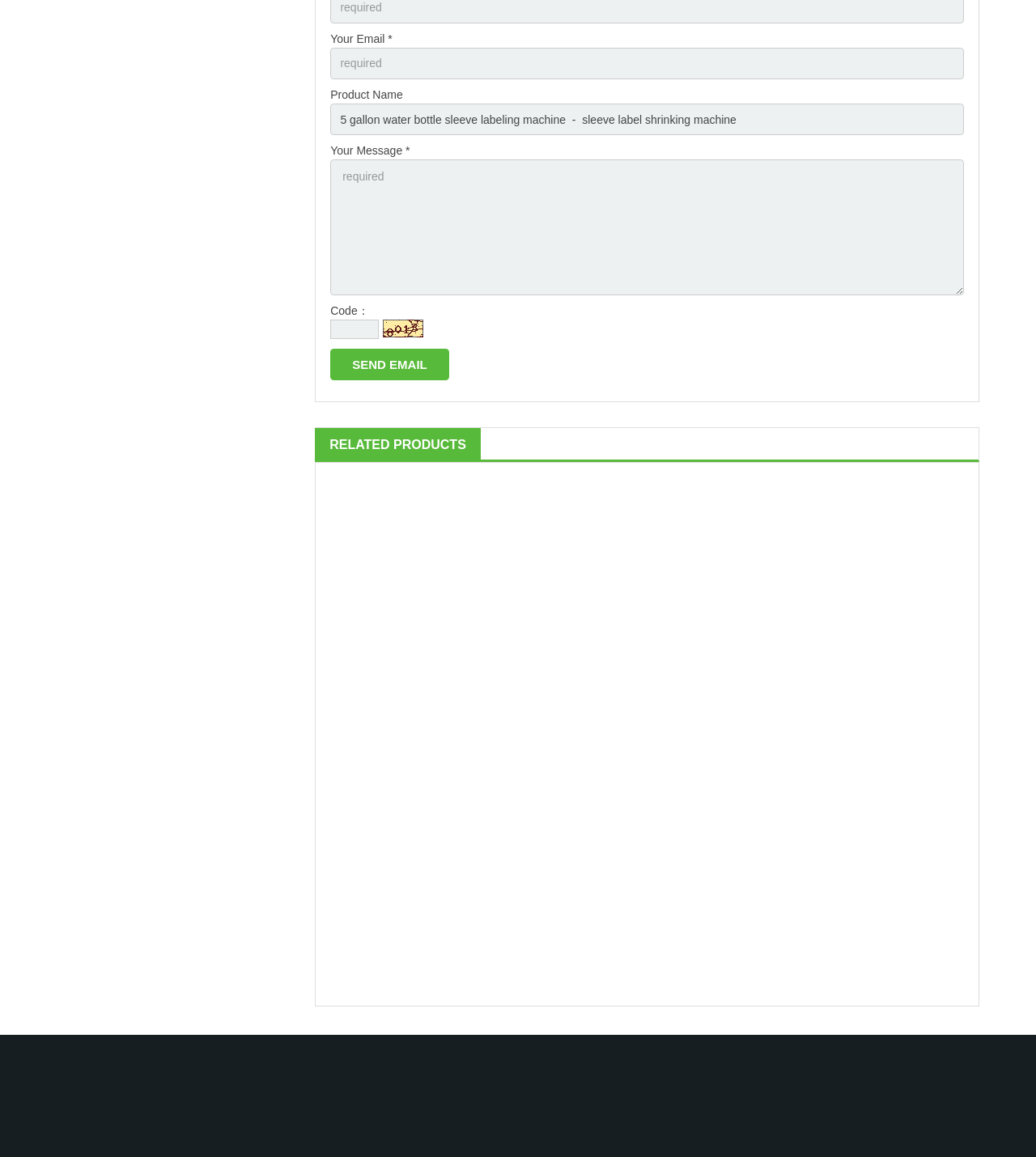Please determine the bounding box coordinates of the element to click on in order to accomplish the following task: "View BY-SPZ-1000 Semiautomatic 5 Gallon Bottle palletizer machine". Ensure the coordinates are four float numbers ranging from 0 to 1, i.e., [left, top, right, bottom].

[0.315, 0.409, 0.509, 0.583]